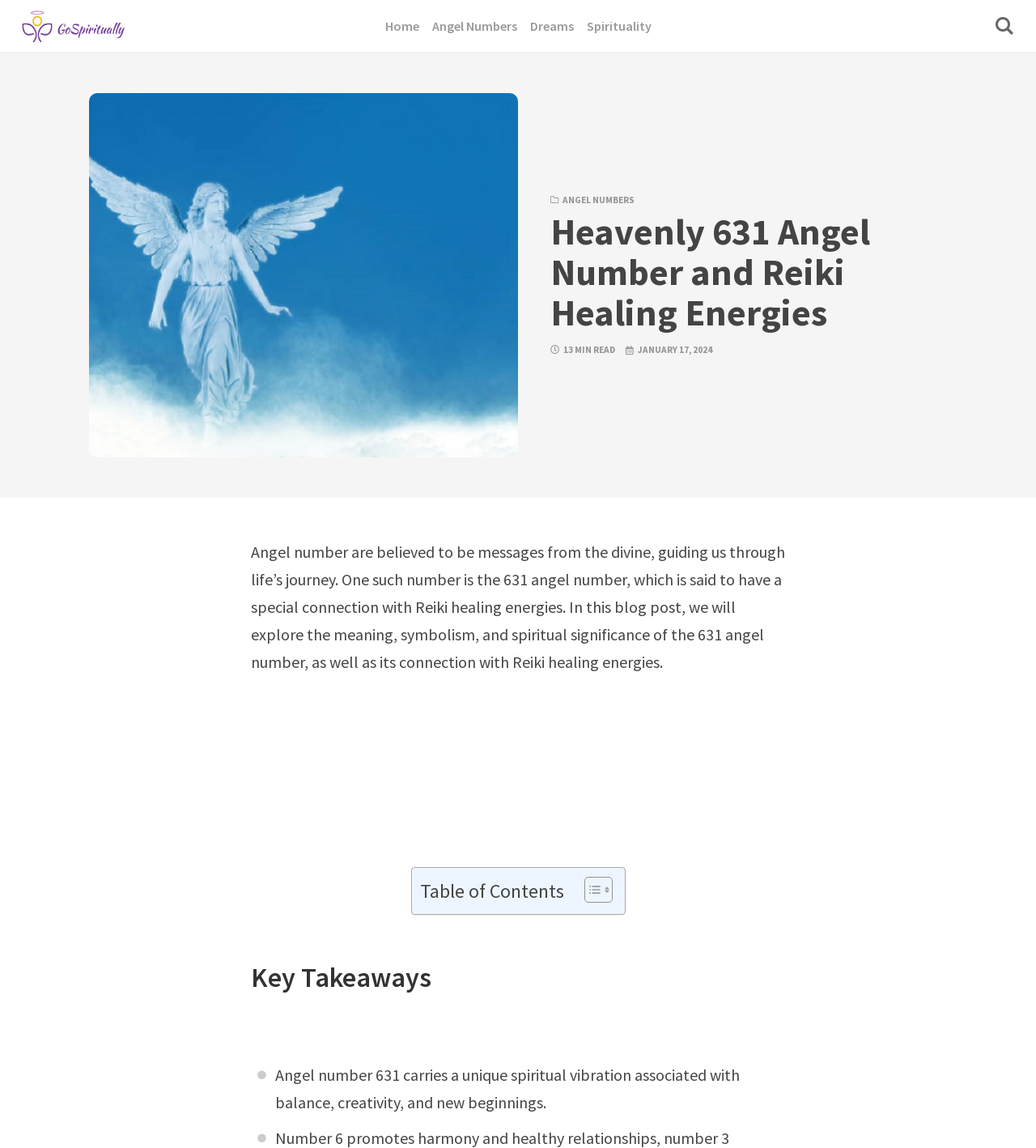Locate and provide the bounding box coordinates for the HTML element that matches this description: "alt="Go Spiritually"".

[0.016, 0.005, 0.133, 0.04]